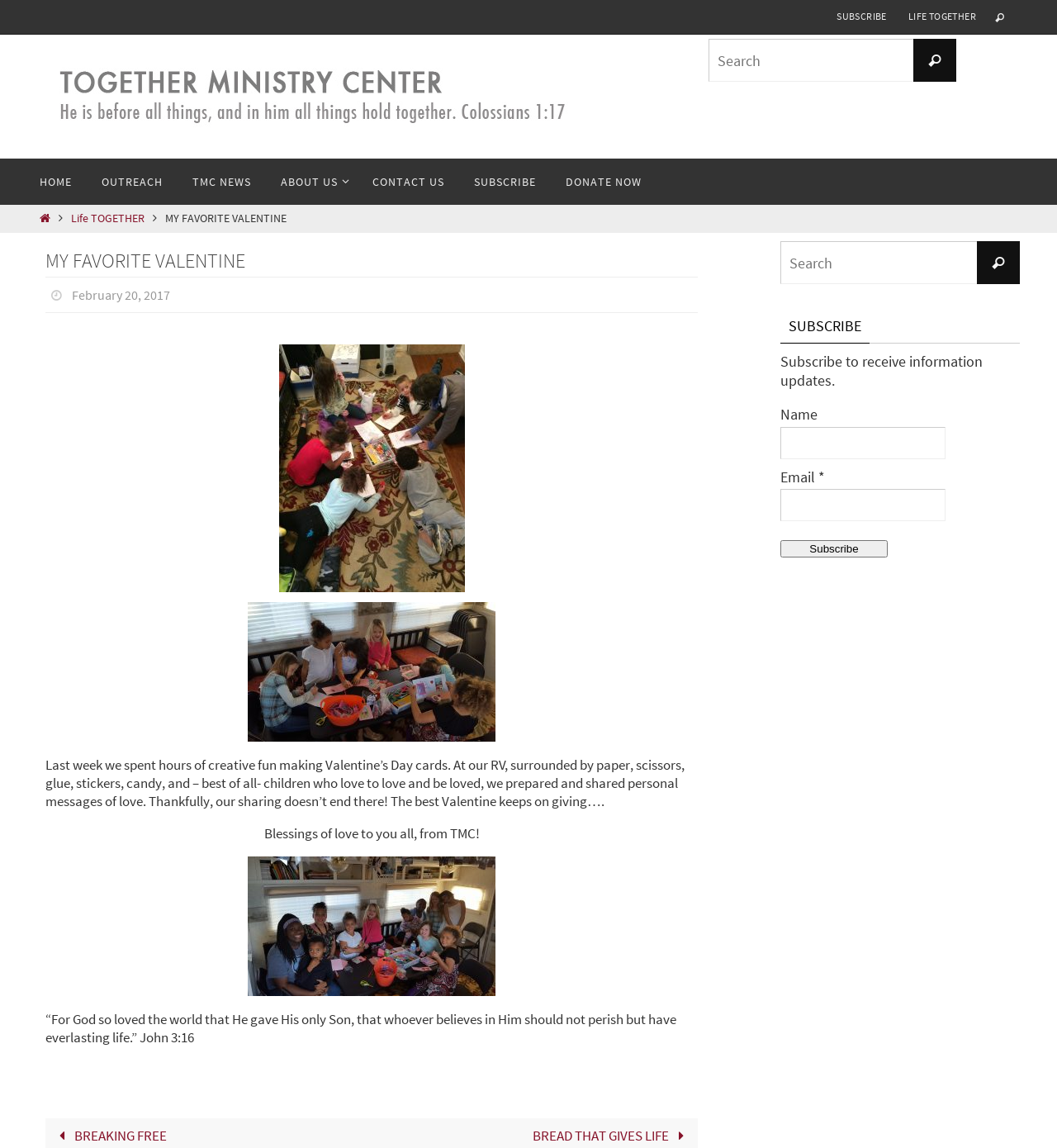Identify the bounding box coordinates of the region I need to click to complete this instruction: "Click on the 'HOME' link".

[0.023, 0.138, 0.082, 0.179]